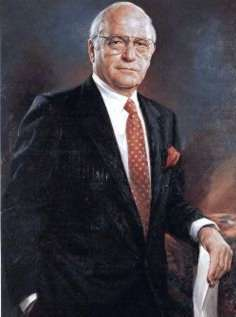What is Dr. Pisacano recognized for? Refer to the image and provide a one-word or short phrase answer.

Contributions to family medicine